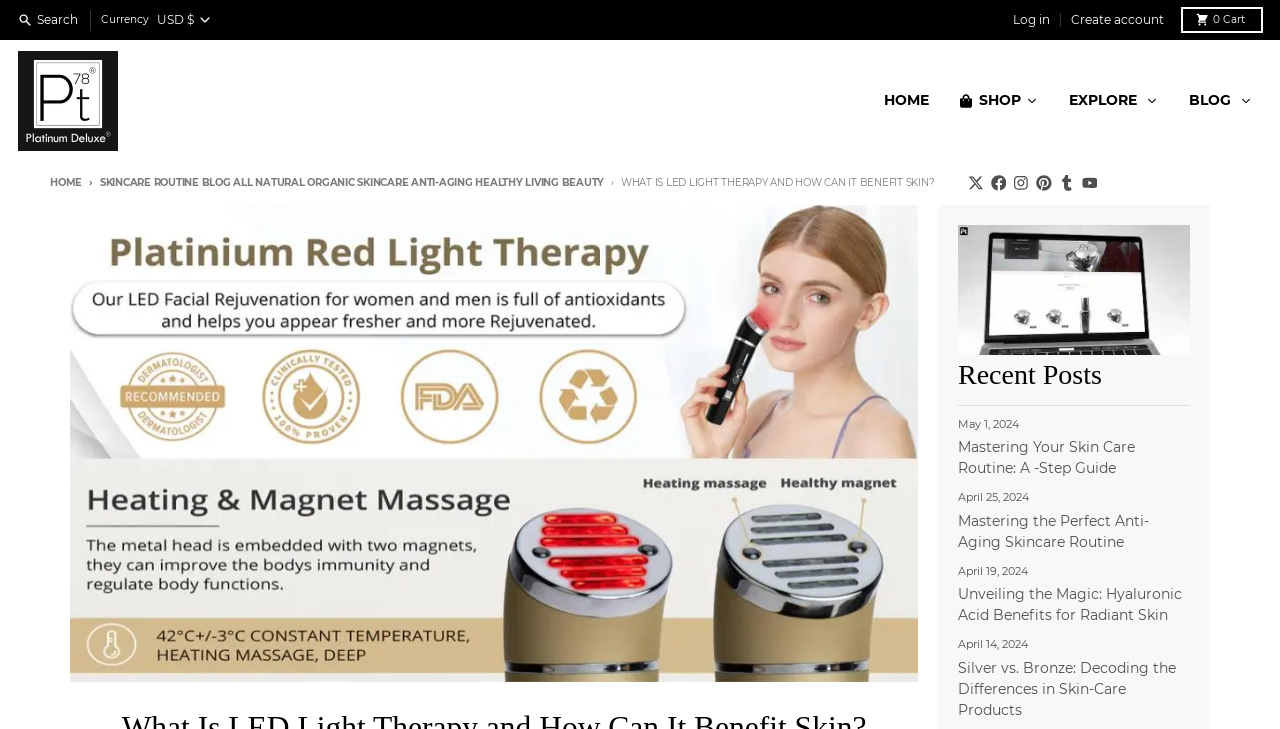Using the element description: "Create account", determine the bounding box coordinates. The coordinates should be in the format [left, top, right, bottom], with values between 0 and 1.

[0.828, 0.018, 0.917, 0.037]